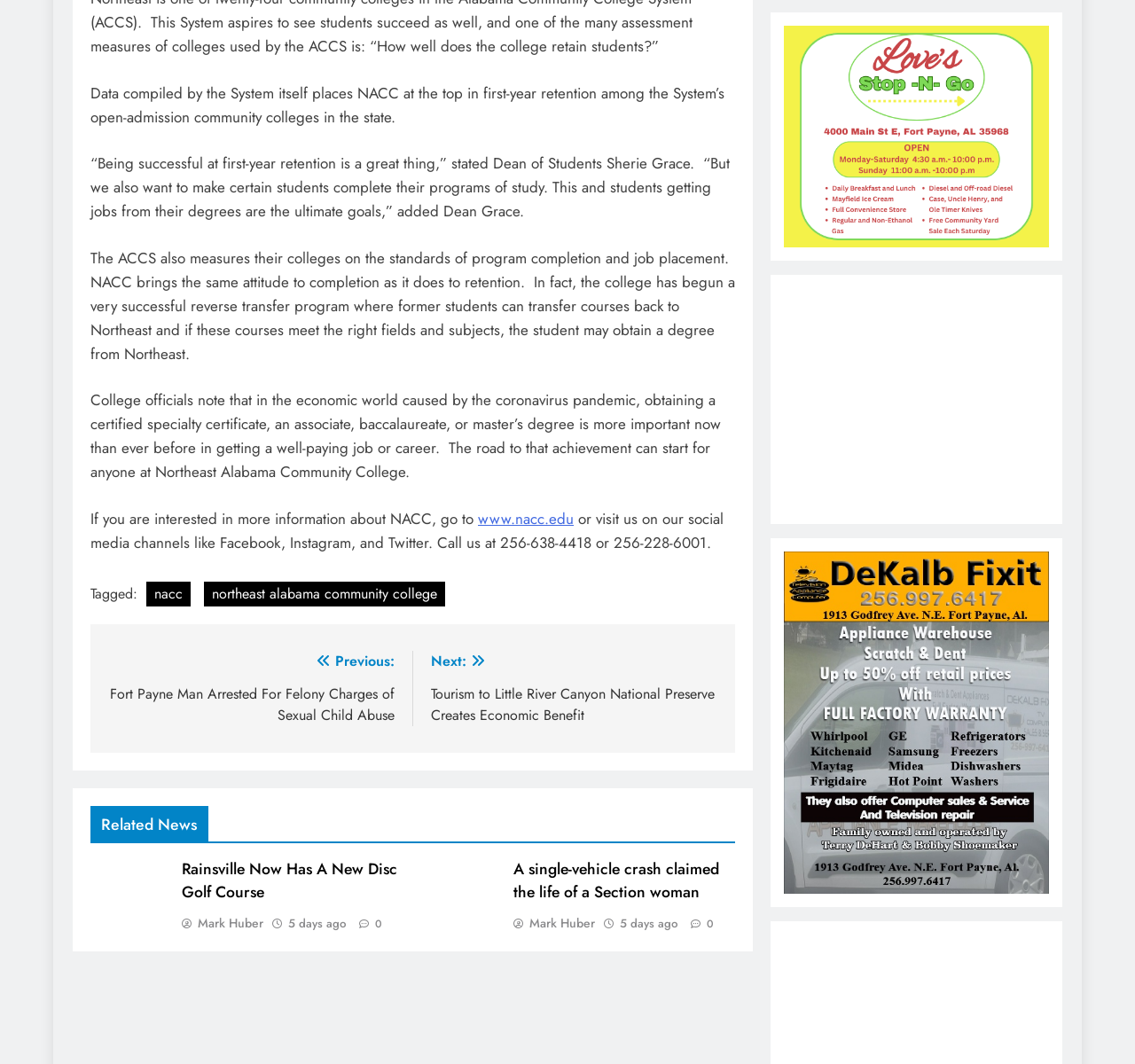Respond with a single word or phrase:
How can one get more information about NACC?

Visit website or social media